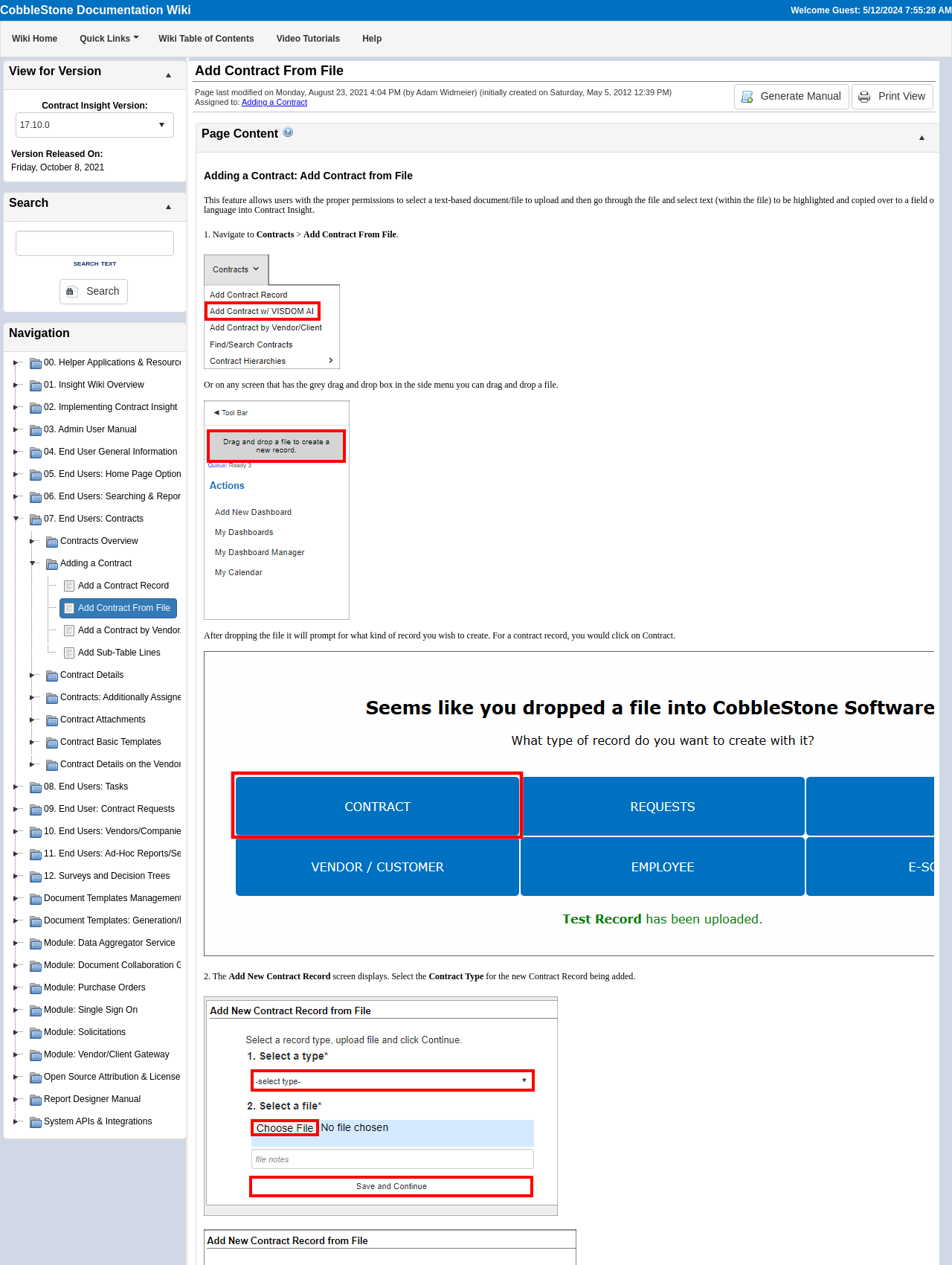Please provide a brief answer to the following inquiry using a single word or phrase:
What is the purpose of the RadDock control?

To provide a structure to the content and make it resizable